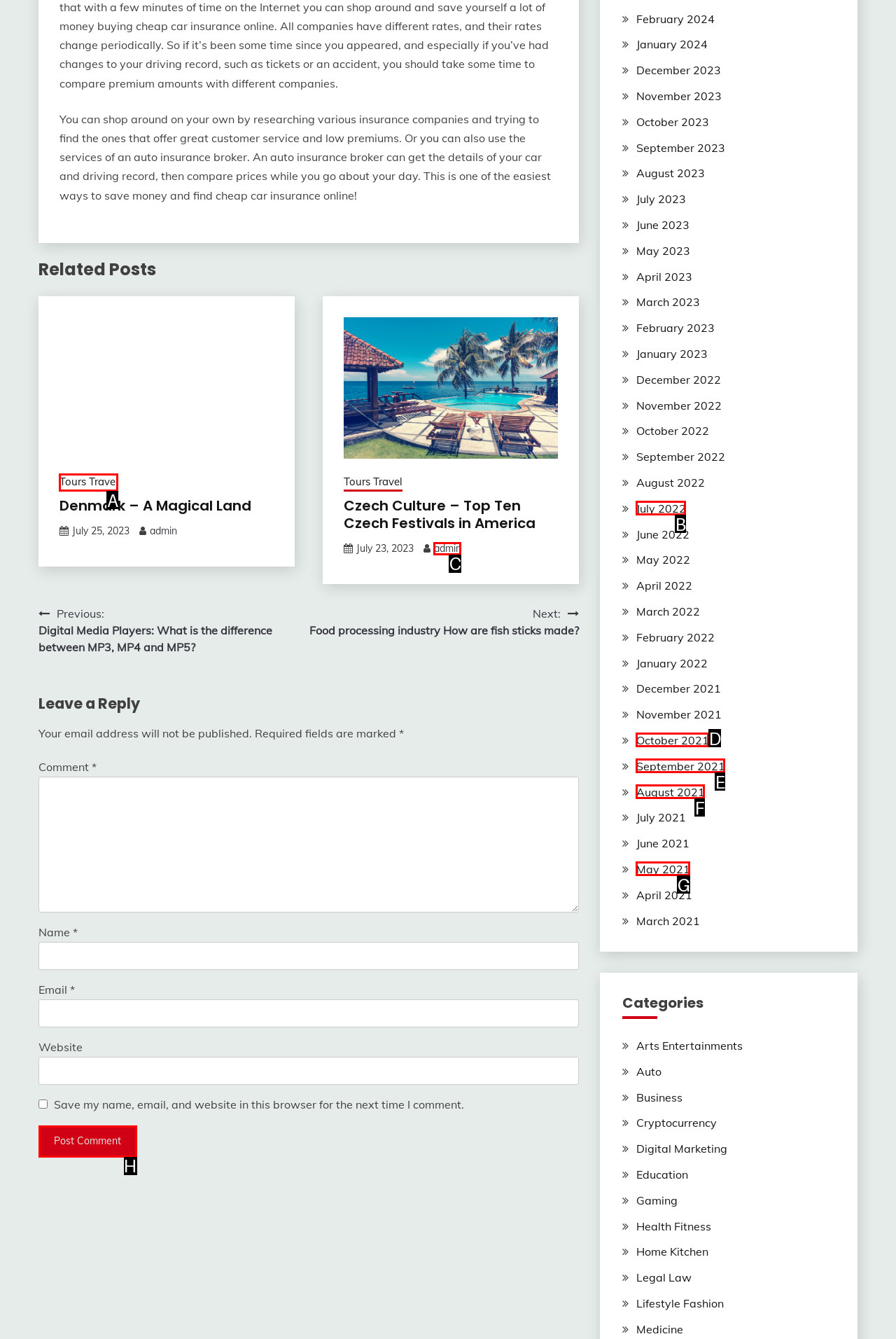From the given choices, which option should you click to complete this task: Click on the 'Tours Travel' link? Answer with the letter of the correct option.

A